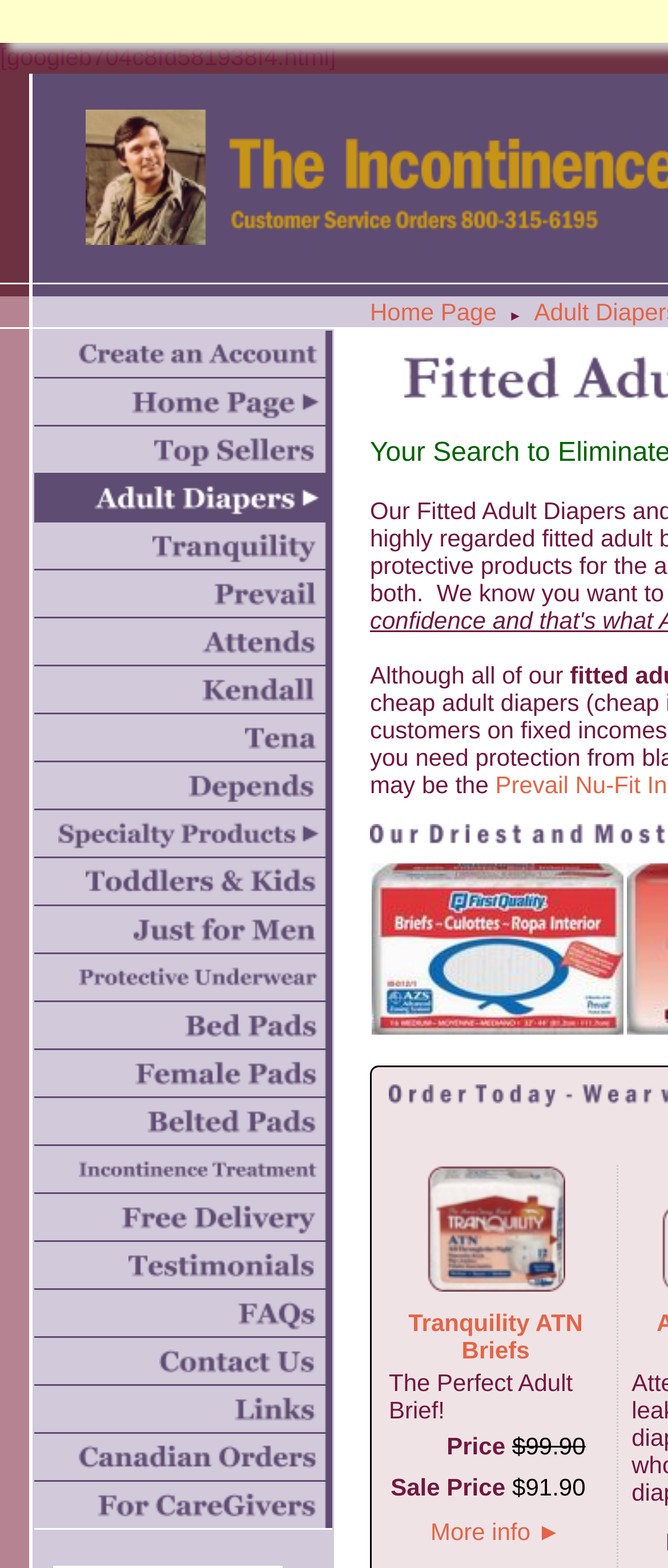Provide a comprehensive description of the webpage.

This webpage is about fitted adult diapers and briefs. At the top, there is a navigation menu with links to various pages, including "Home Page", "Create an Account", and others. Below the navigation menu, there is a table with multiple rows, each containing a link to a specific product category, such as "Adult Diapers", "Tranquility", "Prevail", and others. Each link is accompanied by a small image. The table takes up most of the page, with 15 rows in total. The links and images are arranged in a grid-like structure, with each row containing a single link and image. The webpage appears to be a product catalog or directory, allowing users to browse and navigate to different product categories.